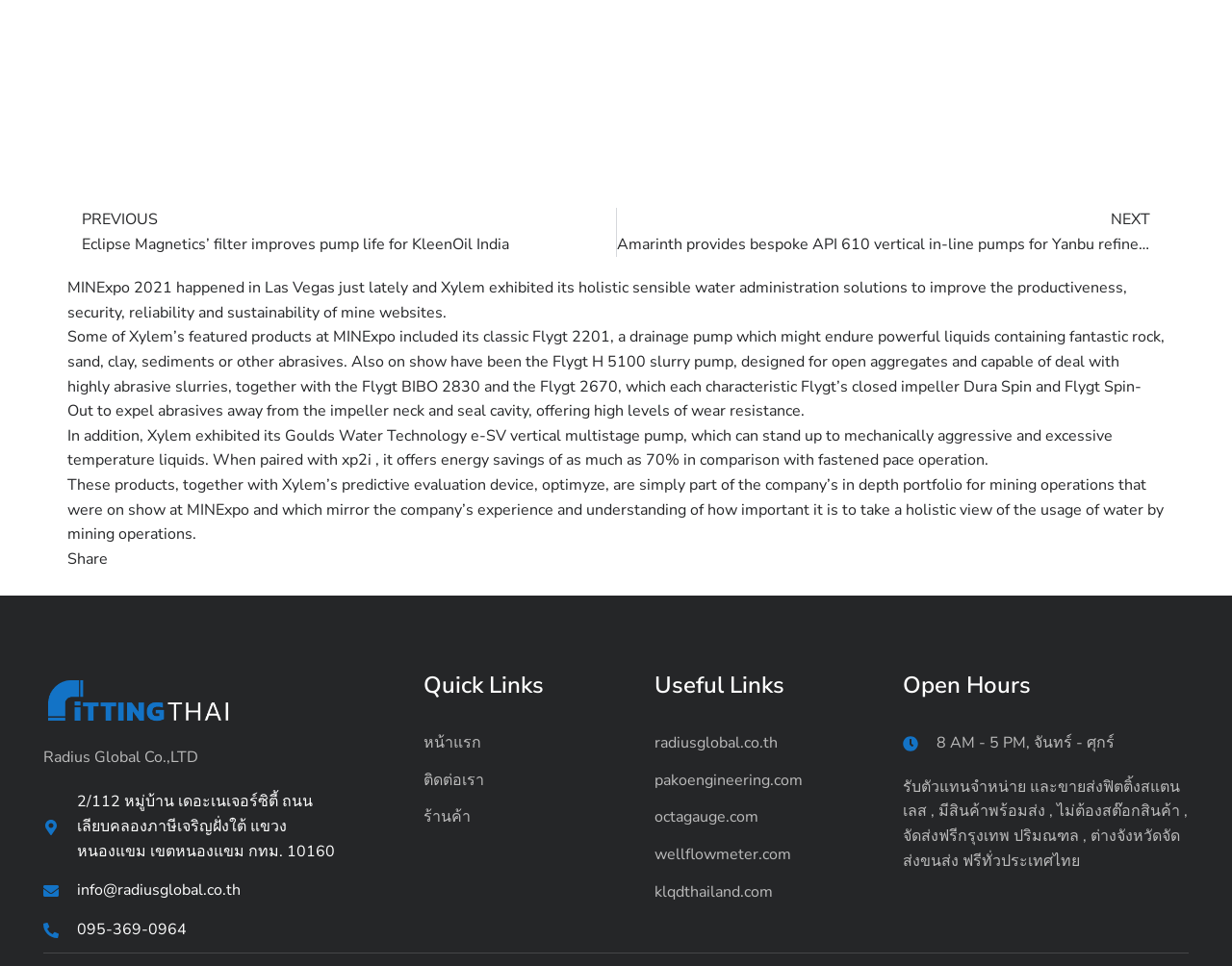Provide a short answer using a single word or phrase for the following question: 
What is the purpose of the Flygt 2201 drainage pump?

Endure powerful liquids